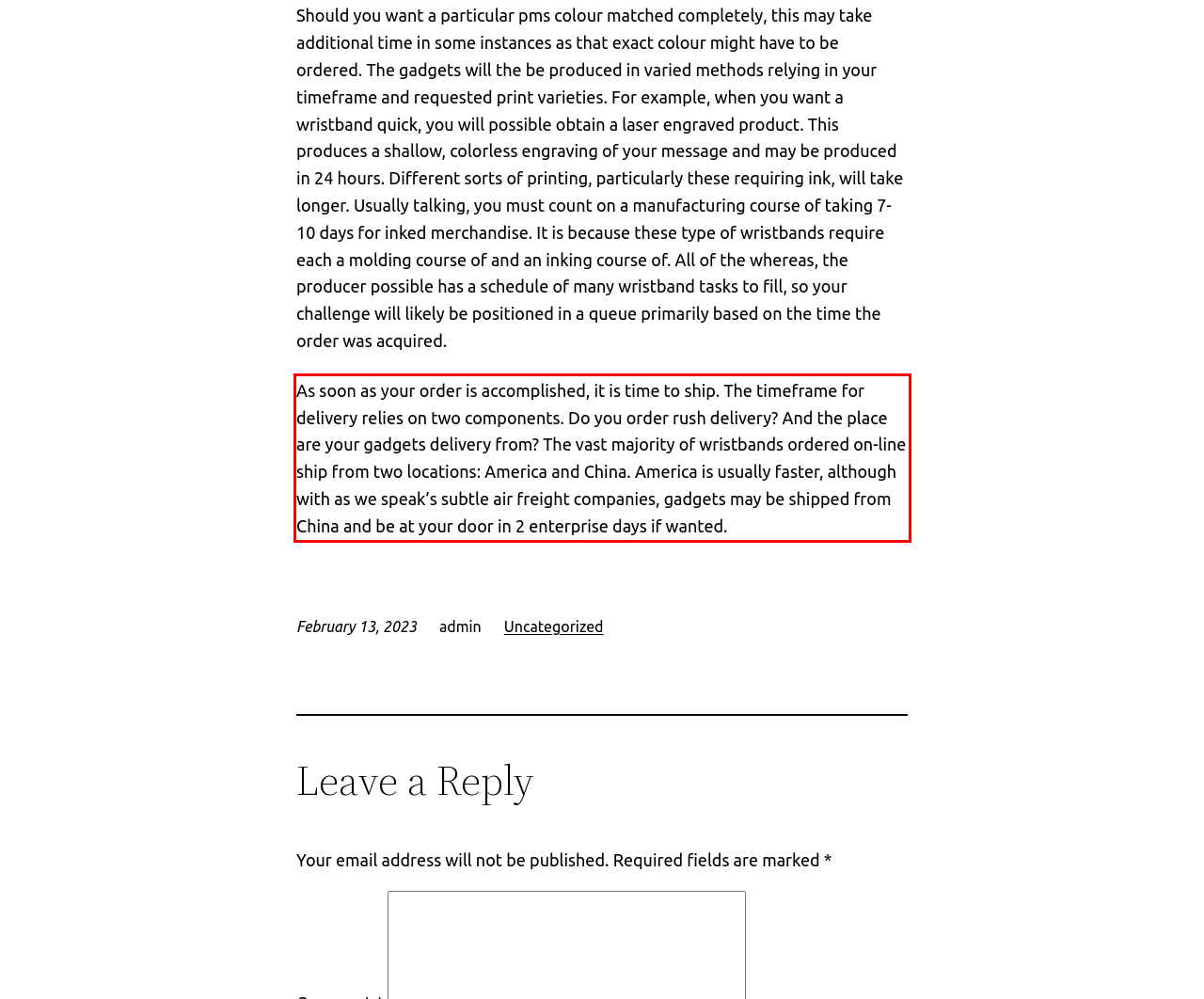You have a webpage screenshot with a red rectangle surrounding a UI element. Extract the text content from within this red bounding box.

As soon as your order is accomplished, it is time to ship. The timeframe for delivery relies on two components. Do you order rush delivery? And the place are your gadgets delivery from? The vast majority of wristbands ordered on-line ship from two locations: America and China. America is usually faster, although with as we speak’s subtle air freight companies, gadgets may be shipped from China and be at your door in 2 enterprise days if wanted.